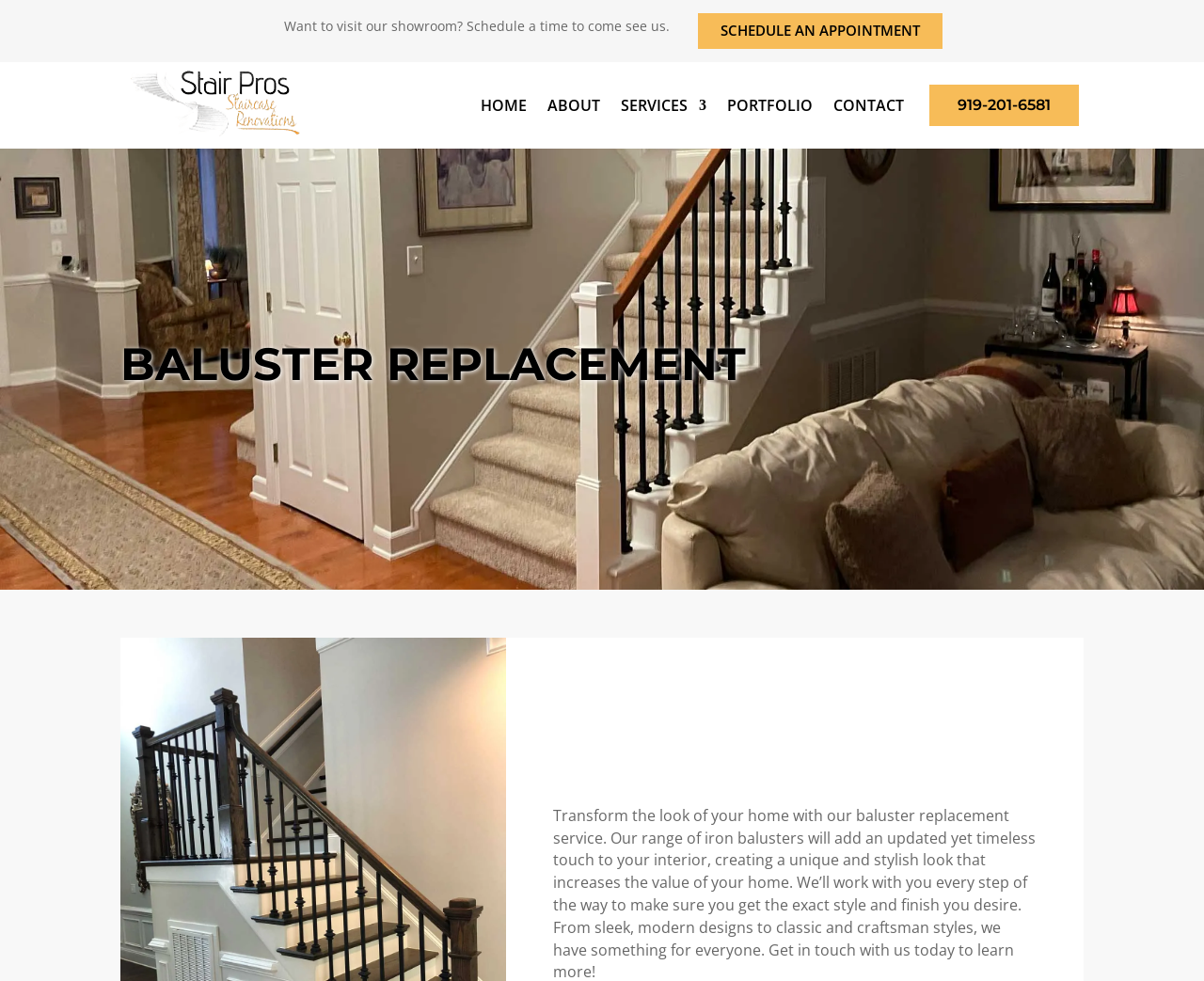Find the bounding box coordinates for the element that must be clicked to complete the instruction: "Learn about baluster replacement". The coordinates should be four float numbers between 0 and 1, indicated as [left, top, right, bottom].

[0.1, 0.348, 0.9, 0.404]